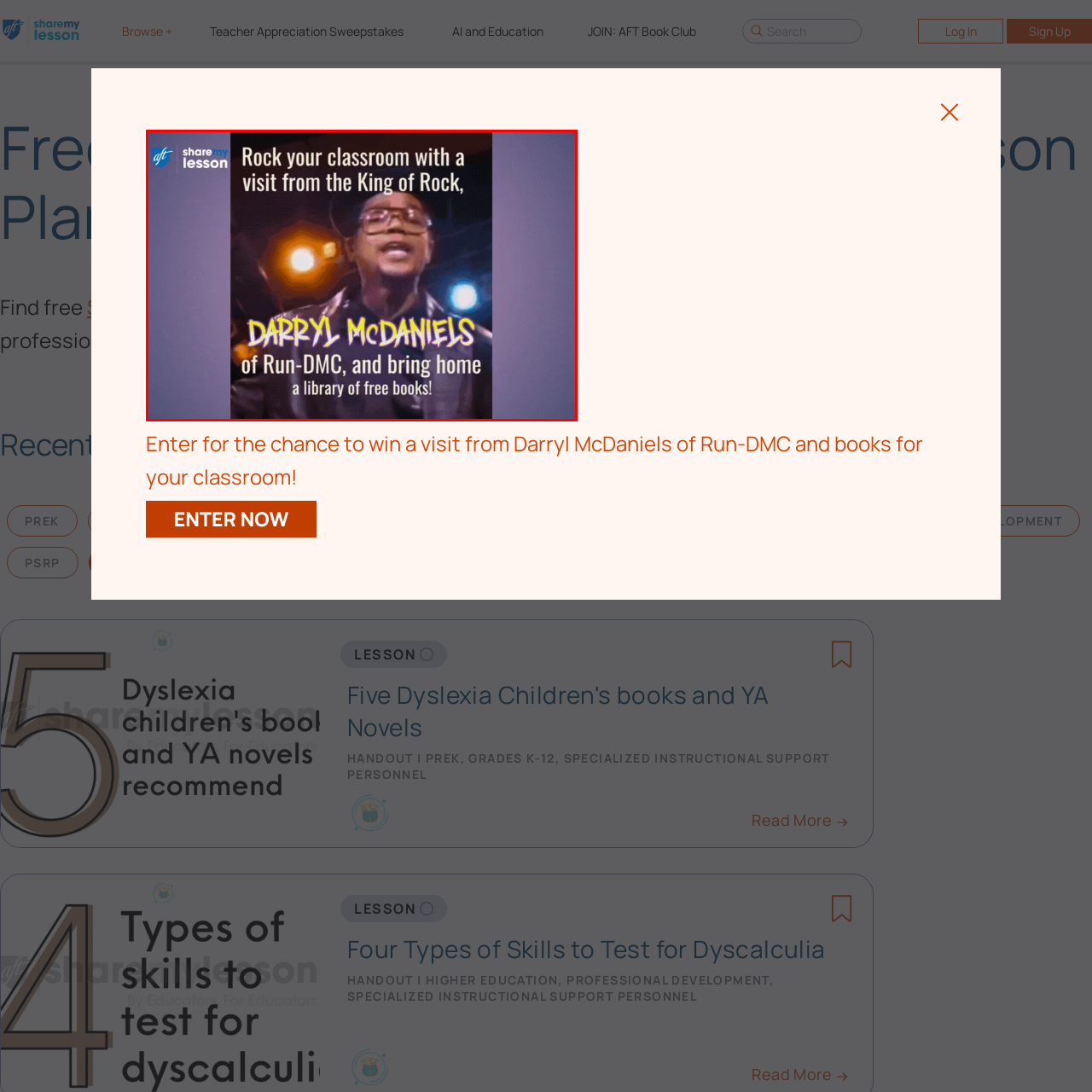Please analyze the image enclosed within the red bounding box and provide a comprehensive answer to the following question based on the image: What is the purpose of the promotional graphic?

The promotional graphic invites educators to enter a chance to win a visit from Darryl McDaniels, aiming to inspire both teachers and students, and bring home a library of free books.